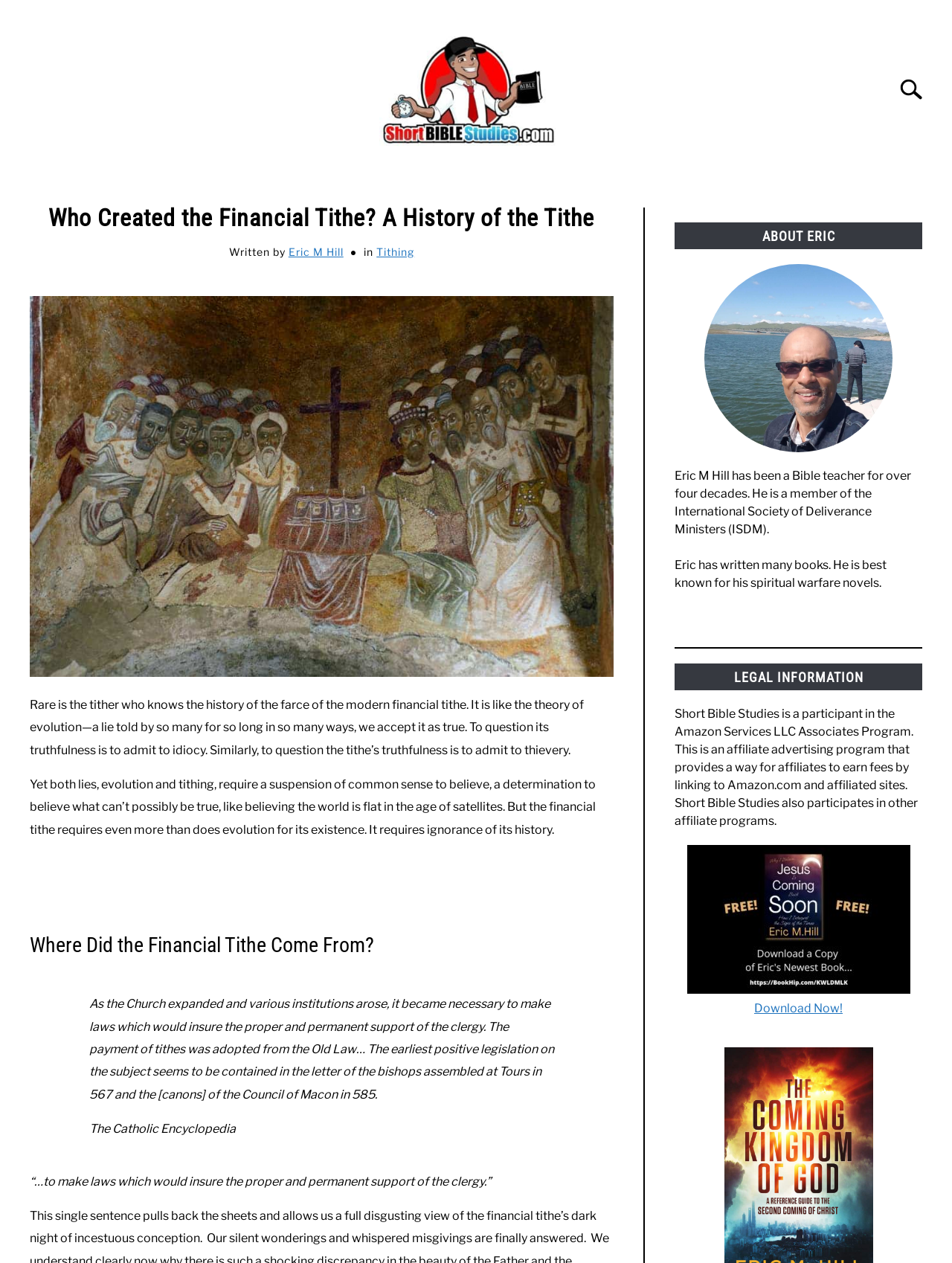What is the author's occupation?
Look at the image and construct a detailed response to the question.

According to the section 'ABOUT ERIC', Eric M Hill has been a Bible teacher for over four decades, which indicates that his occupation is a Bible teacher.